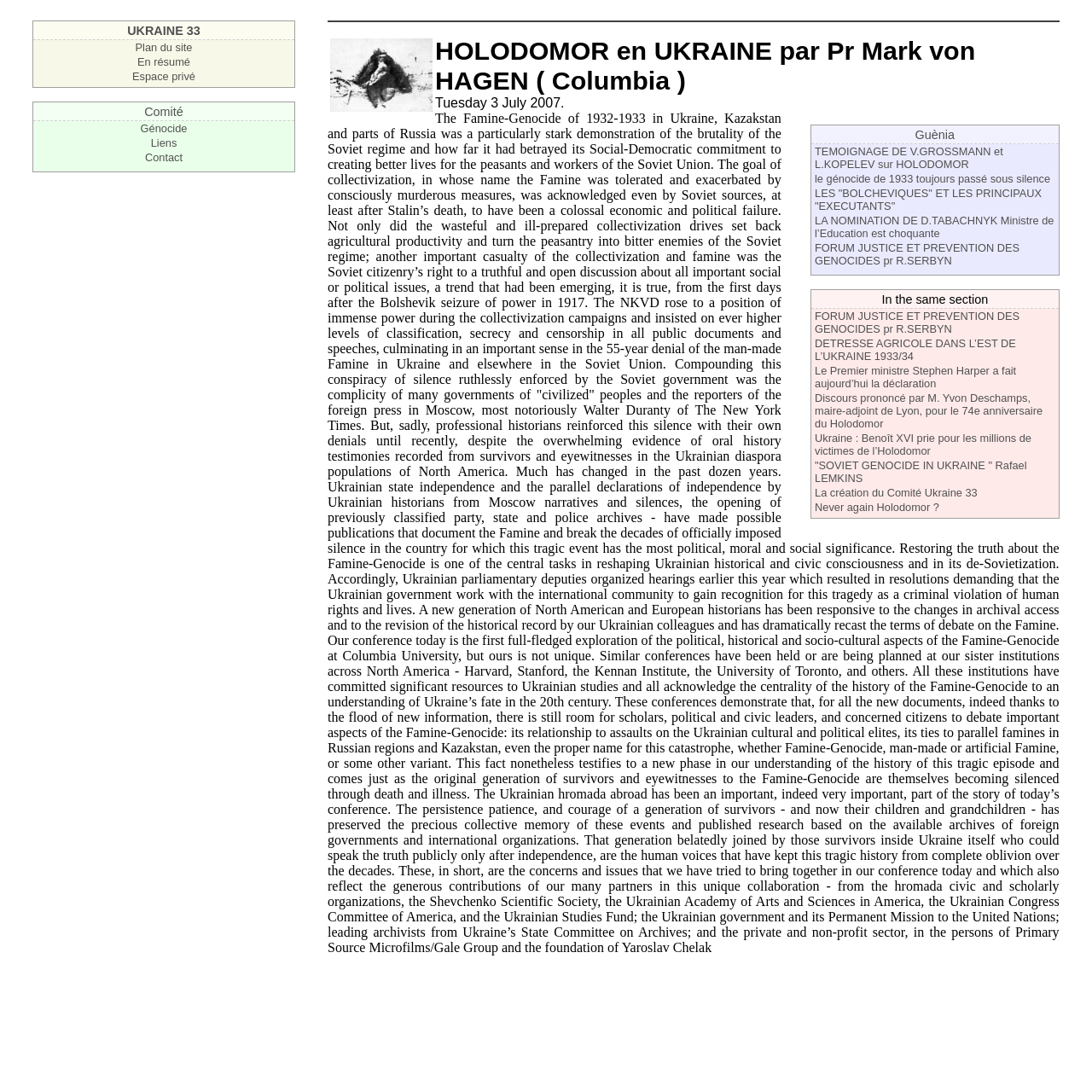Give a detailed overview of the webpage's appearance and contents.

The webpage is about the Holodomor, a genocide that occurred in Ukraine in 1933. At the top, there is a heading with the title "HOLODOMOR en UKRAINE par Pr Mark von HAGEN (Columbia)". Below the heading, there is a date "Tuesday 3 July 2007" and a non-descriptive text element.

On the left side of the page, there are several links, including "UKRAINE 33", "Plan du site", "En résumé", "Espace privé", "Comité", "Génocide", "Liens", and "Contact". These links are positioned close to each other, with "UKRAINE 33" at the top and "Contact" at the bottom.

On the right side of the page, there are more links, including "Guènia", "TEMOIGNAGE DE V.GROSSMANN et L.KOPELEV sur HOLODOMOR", and several other links related to the Holodomor. These links are also positioned close to each other, with "Guènia" at the top and "Never again Holodomor?" at the bottom.

In the middle of the page, there is a long paragraph of text that discusses the Holodomor, its history, and its significance. The text is divided into several sections, with headings and subheadings. The text also mentions the importance of recognizing the Holodomor as a genocide and the efforts of Ukrainian historians and scholars to document and study this event.

Overall, the webpage appears to be a resource for information about the Holodomor, with links to related articles, documents, and organizations. The text provides a detailed and informative overview of the event, its history, and its significance.